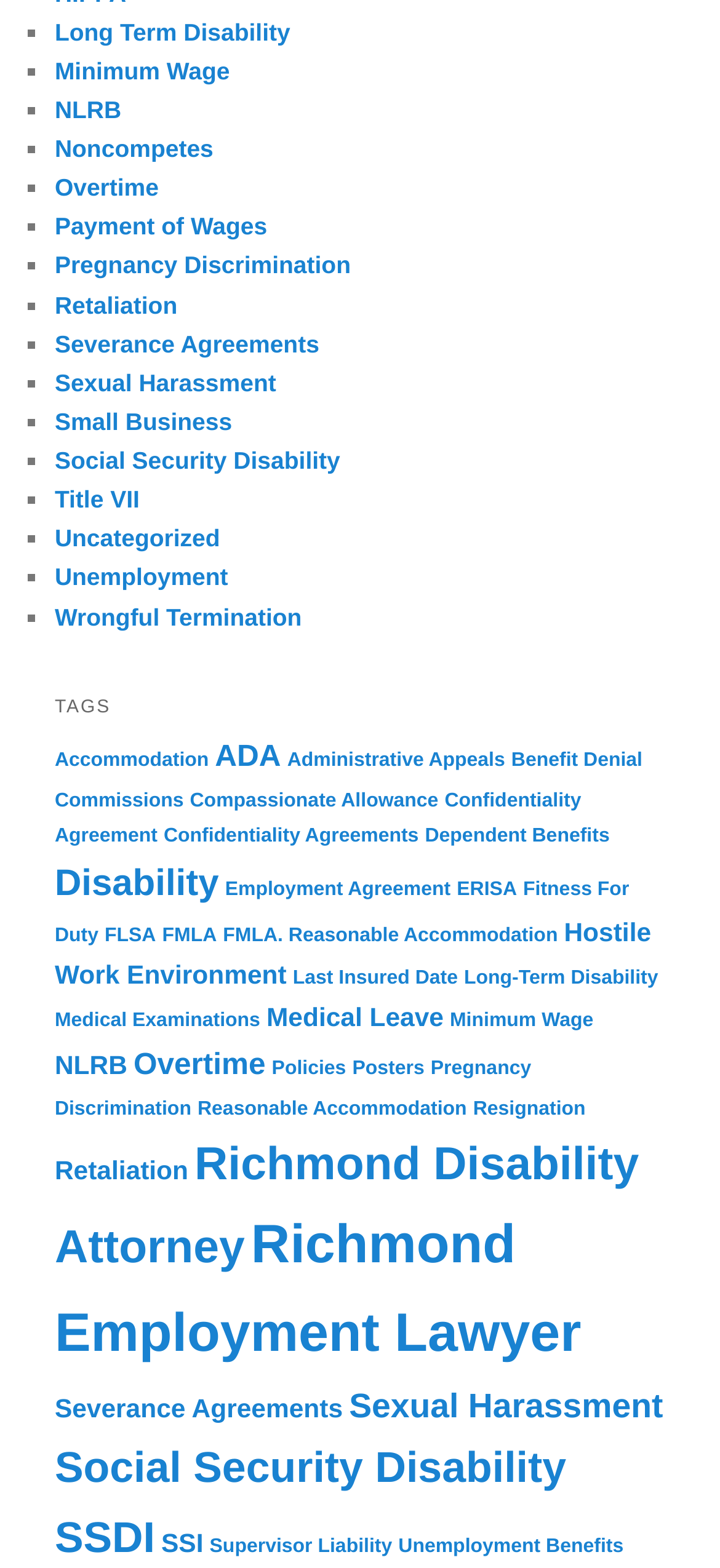What is the category of 'Payment of Wages'?
Use the screenshot to answer the question with a single word or phrase.

TAGS